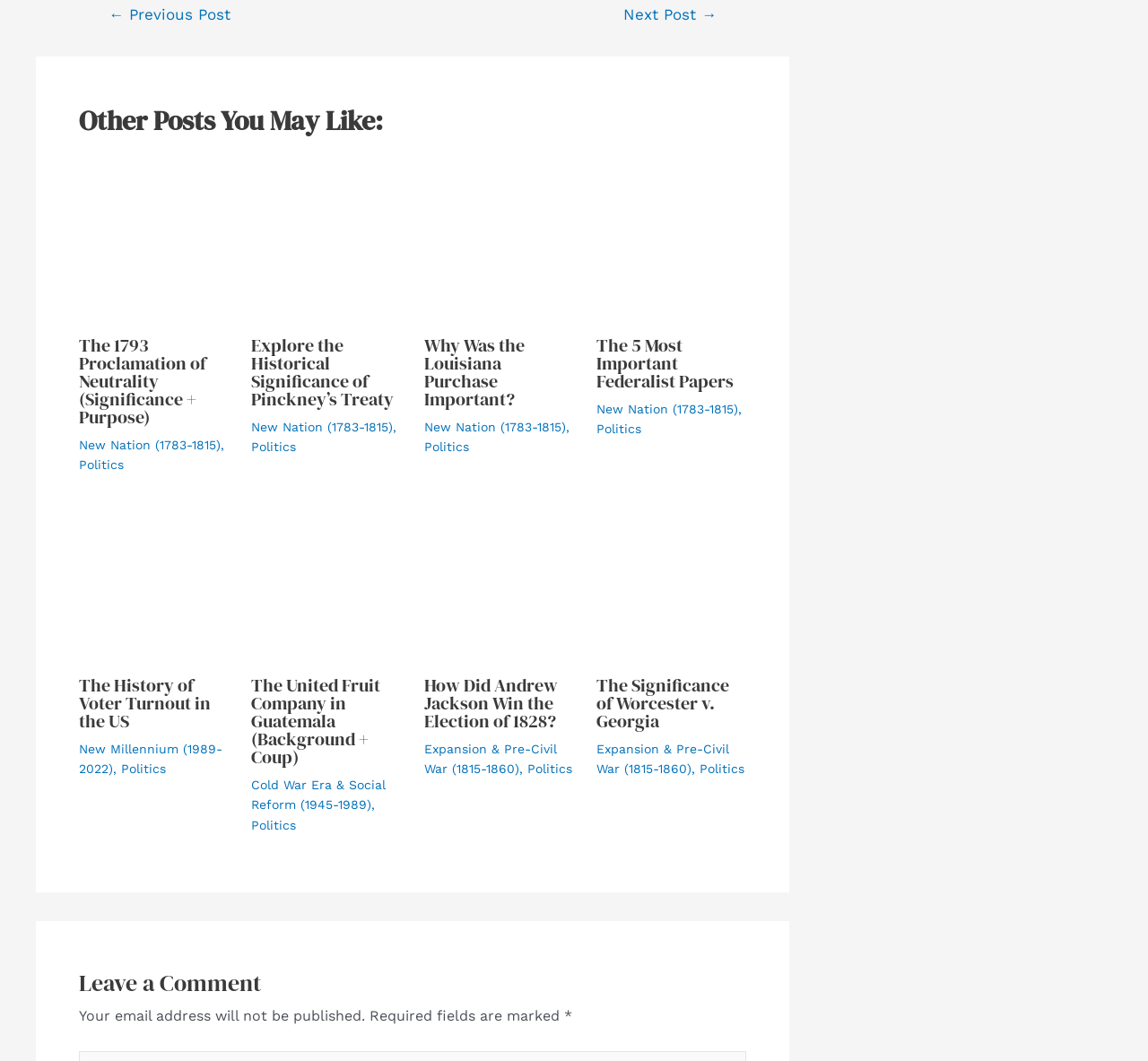Provide the bounding box coordinates for the specified HTML element described in this description: "alt="1793 Neutrality Proclamation"". The coordinates should be four float numbers ranging from 0 to 1, in the format [left, top, right, bottom].

[0.069, 0.223, 0.199, 0.239]